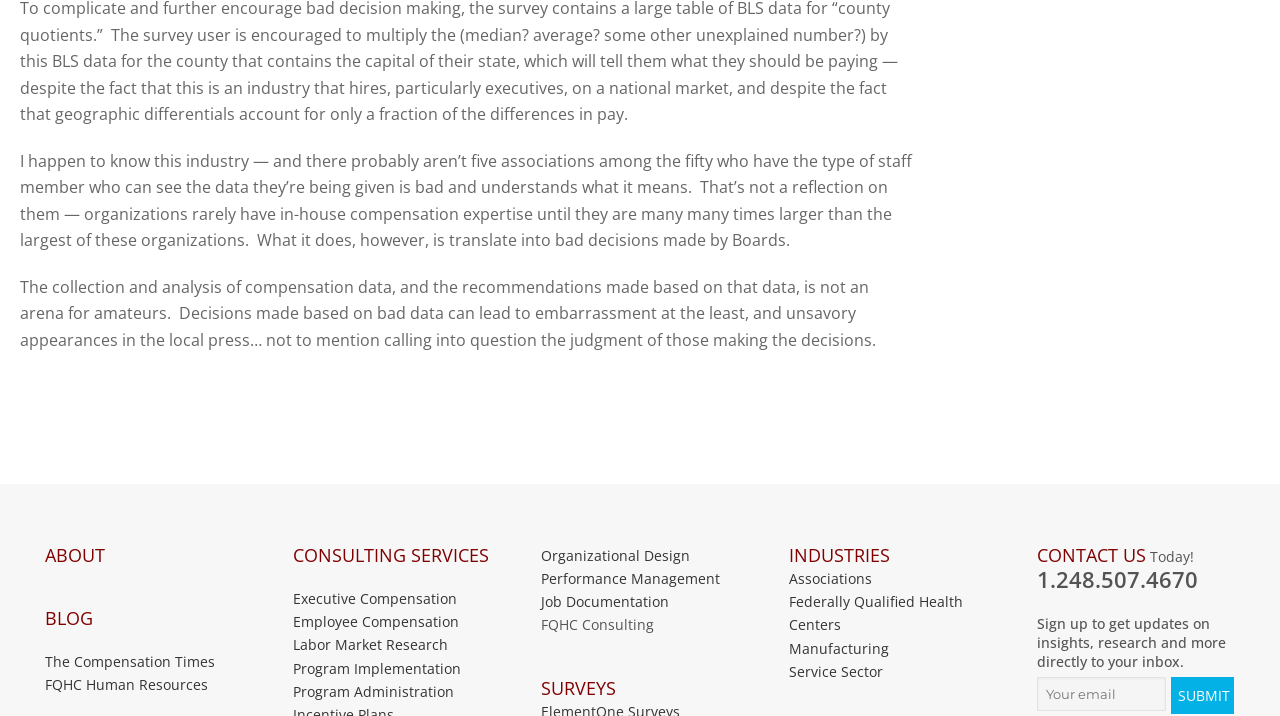What type of organizations is the webpage targeting?
Look at the screenshot and provide an in-depth answer.

The webpage mentions associations and Federally Qualified Health Centers (FQHCs) as the target audience, suggesting that the webpage is providing services or resources specifically for these types of organizations.